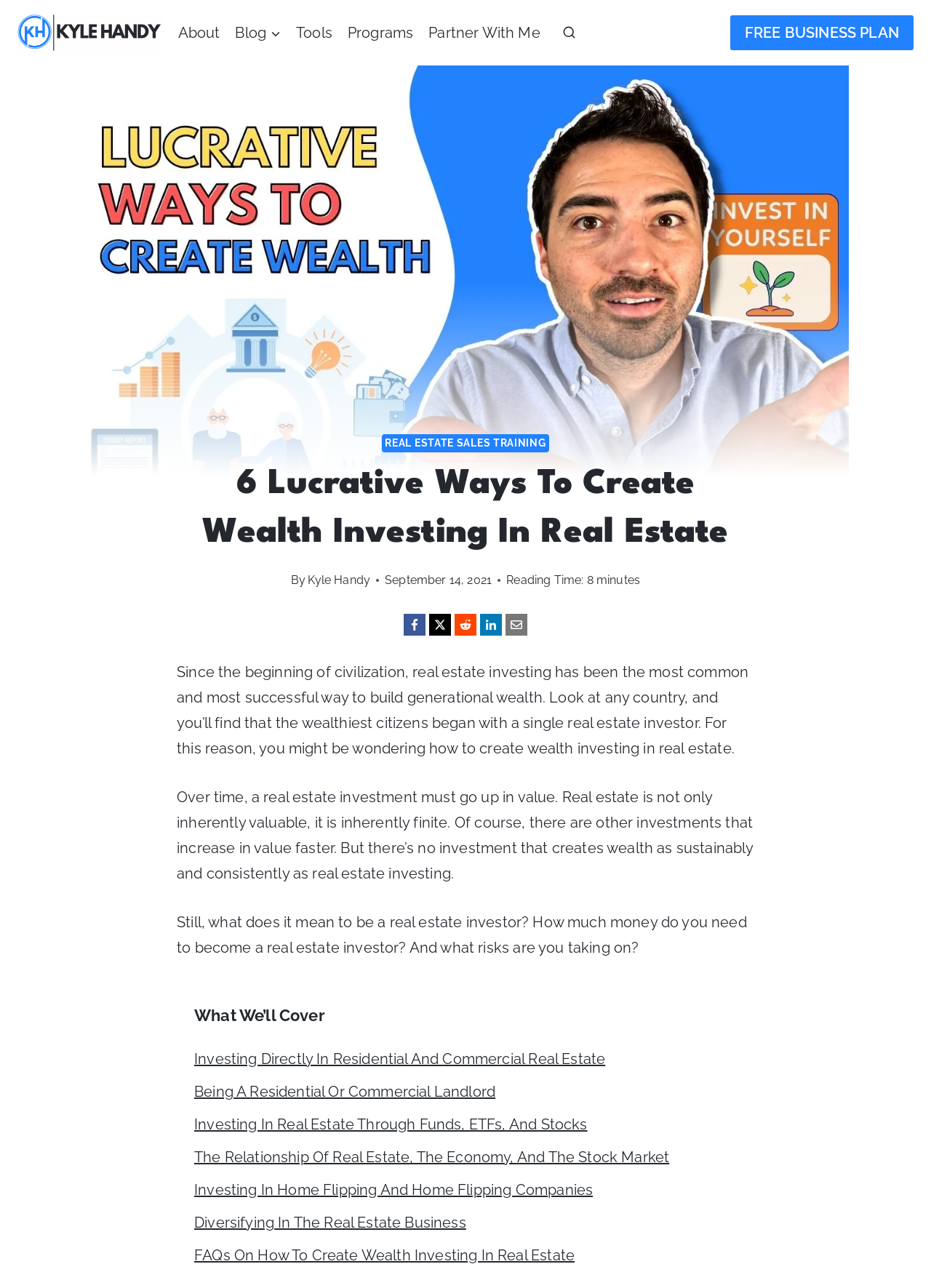Please identify the bounding box coordinates of the region to click in order to complete the given instruction: "Read the 'REAL ESTATE SALES TRAINING' article". The coordinates should be four float numbers between 0 and 1, i.e., [left, top, right, bottom].

[0.41, 0.337, 0.59, 0.351]